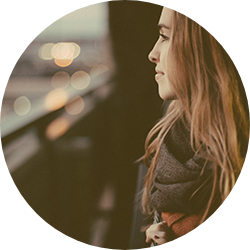Elaborate on the elements present in the image.

The image features a woman gazing thoughtfully into the distance, lost in contemplation. Her long hair softly cascades around her face as she stands on a balcony, with a blurred cityscape illuminated by soft lights in the background. She wears a warm scarf, suggesting a cool atmosphere, and her profile captures a moment of quiet reflection. This visual invites viewers to ponder the thoughts and emotions behind her serene expression, enhancing the sense of connection to the urban environment around her. The image resonates with themes of introspection and the beauty of fleeting moments, perfectly complementing the overall vibe of a blog focused on lifestyle and personal journeys.